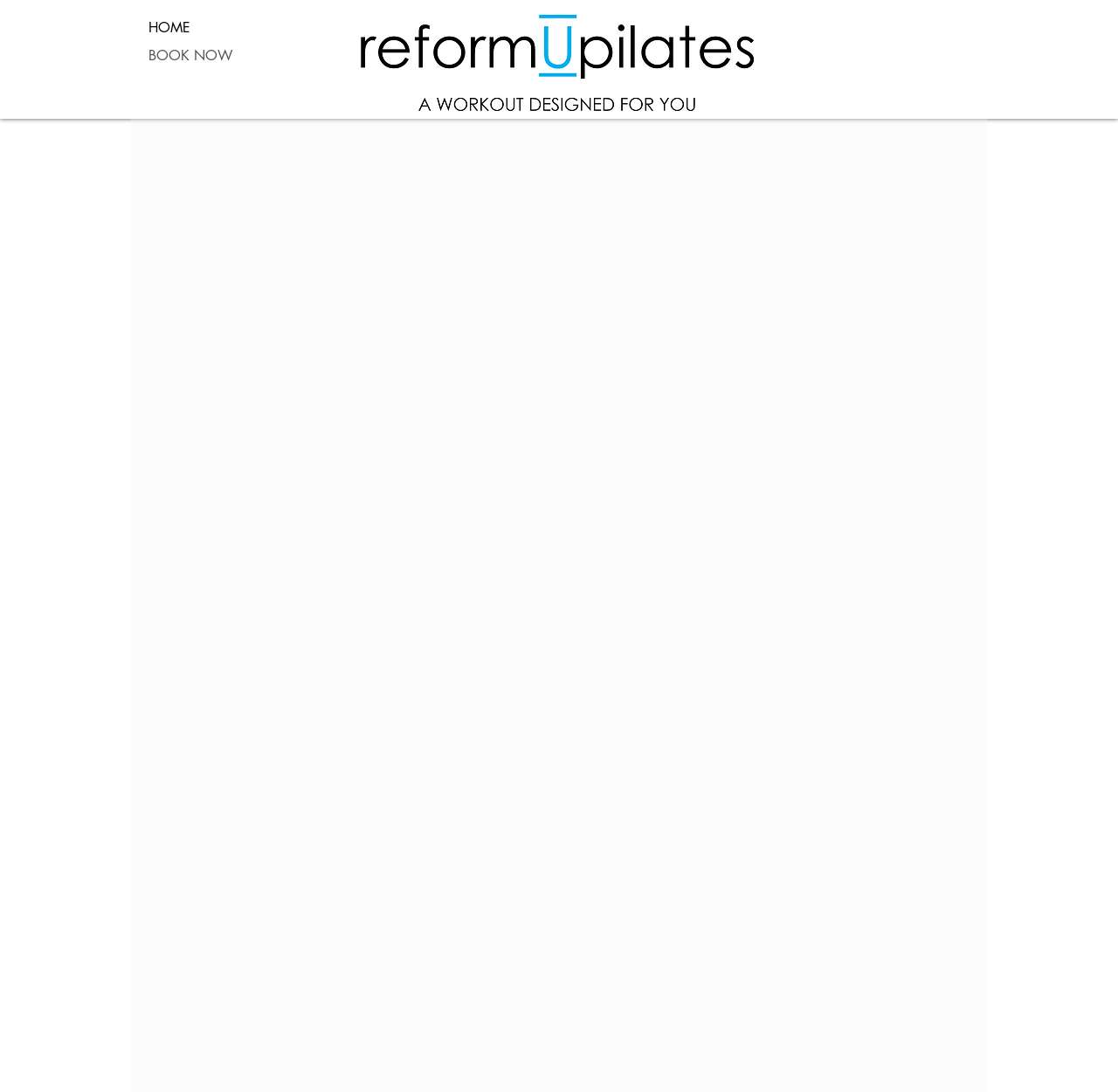Identify the bounding box coordinates for the UI element described as: "HOME".

[0.133, 0.013, 0.214, 0.038]